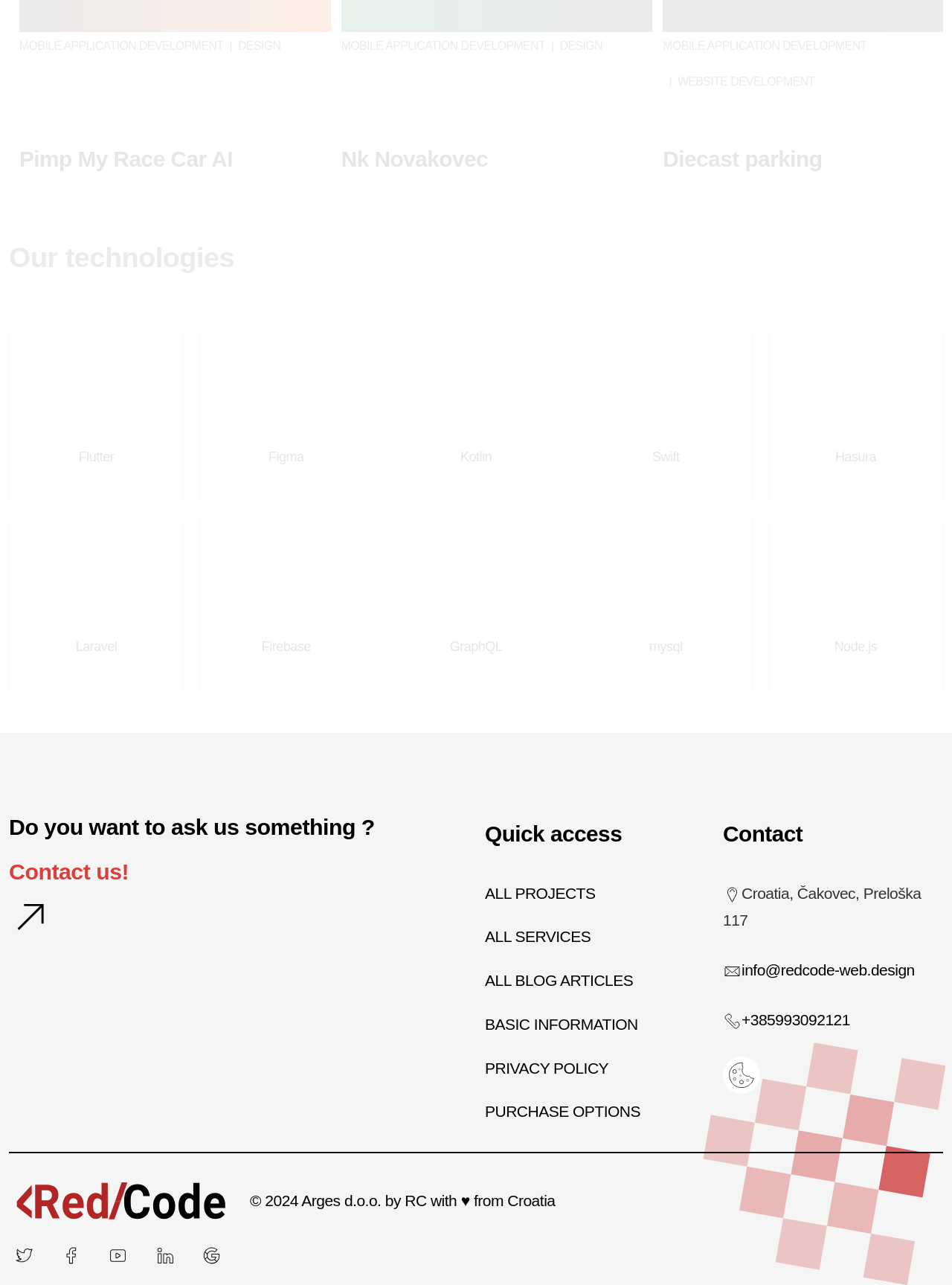Respond to the following question with a brief word or phrase:
How many social media links are present at the bottom of the page?

5